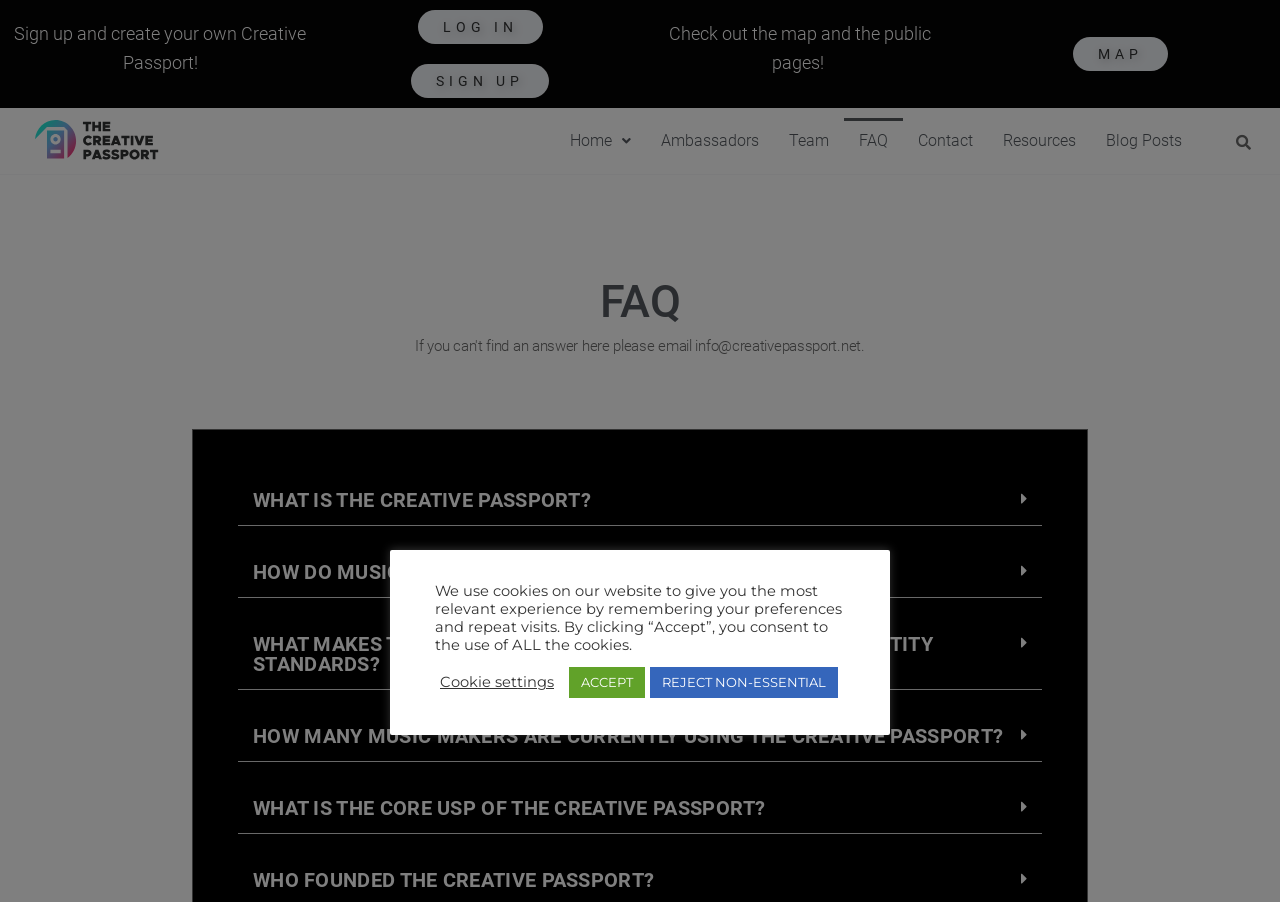Locate the bounding box coordinates of the element's region that should be clicked to carry out the following instruction: "Log in to your account". The coordinates need to be four float numbers between 0 and 1, i.e., [left, top, right, bottom].

[0.326, 0.011, 0.424, 0.049]